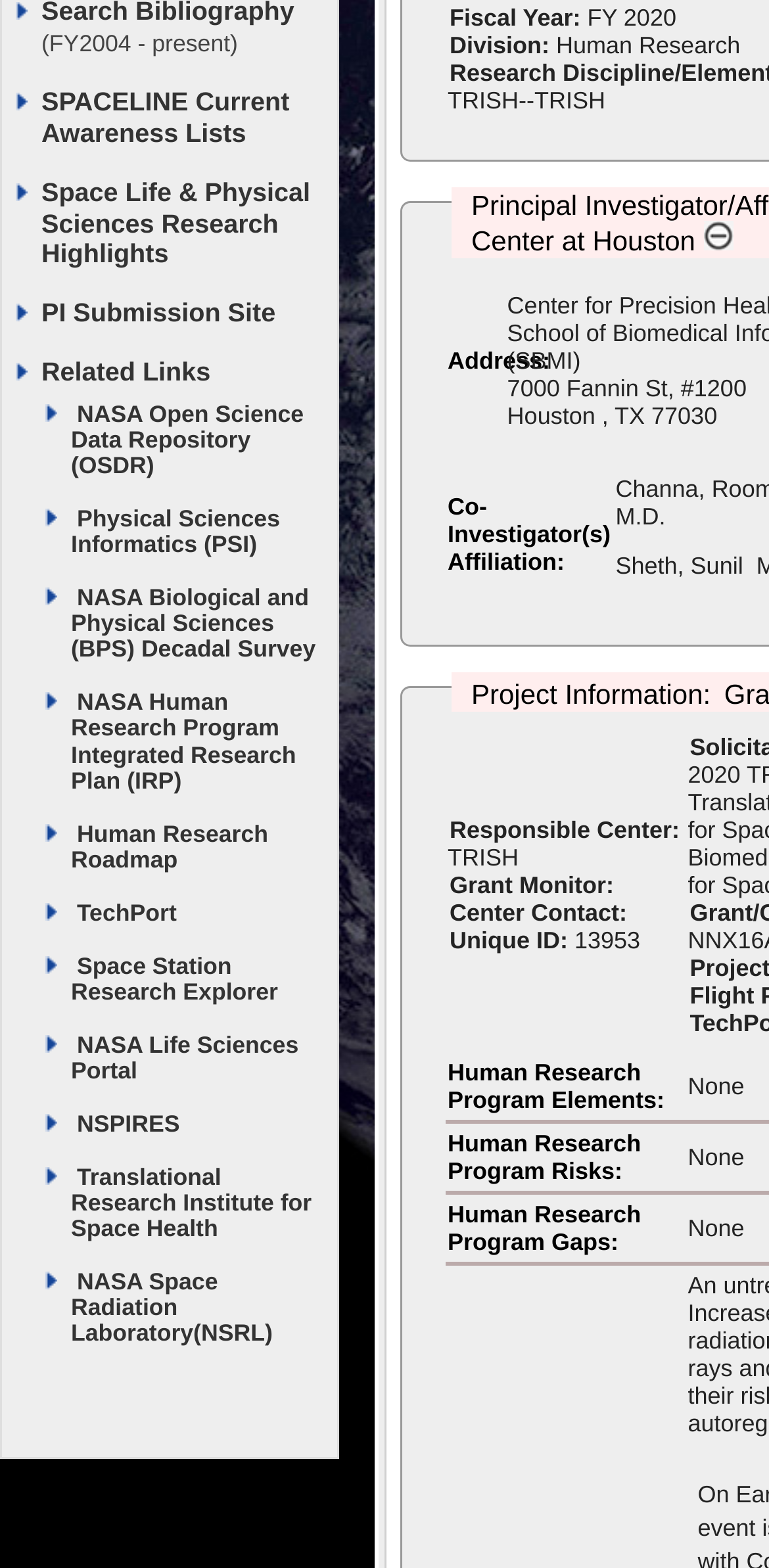Using the webpage screenshot, locate the HTML element that fits the following description and provide its bounding box: "NASA Life Sciences Portal".

[0.092, 0.658, 0.388, 0.692]